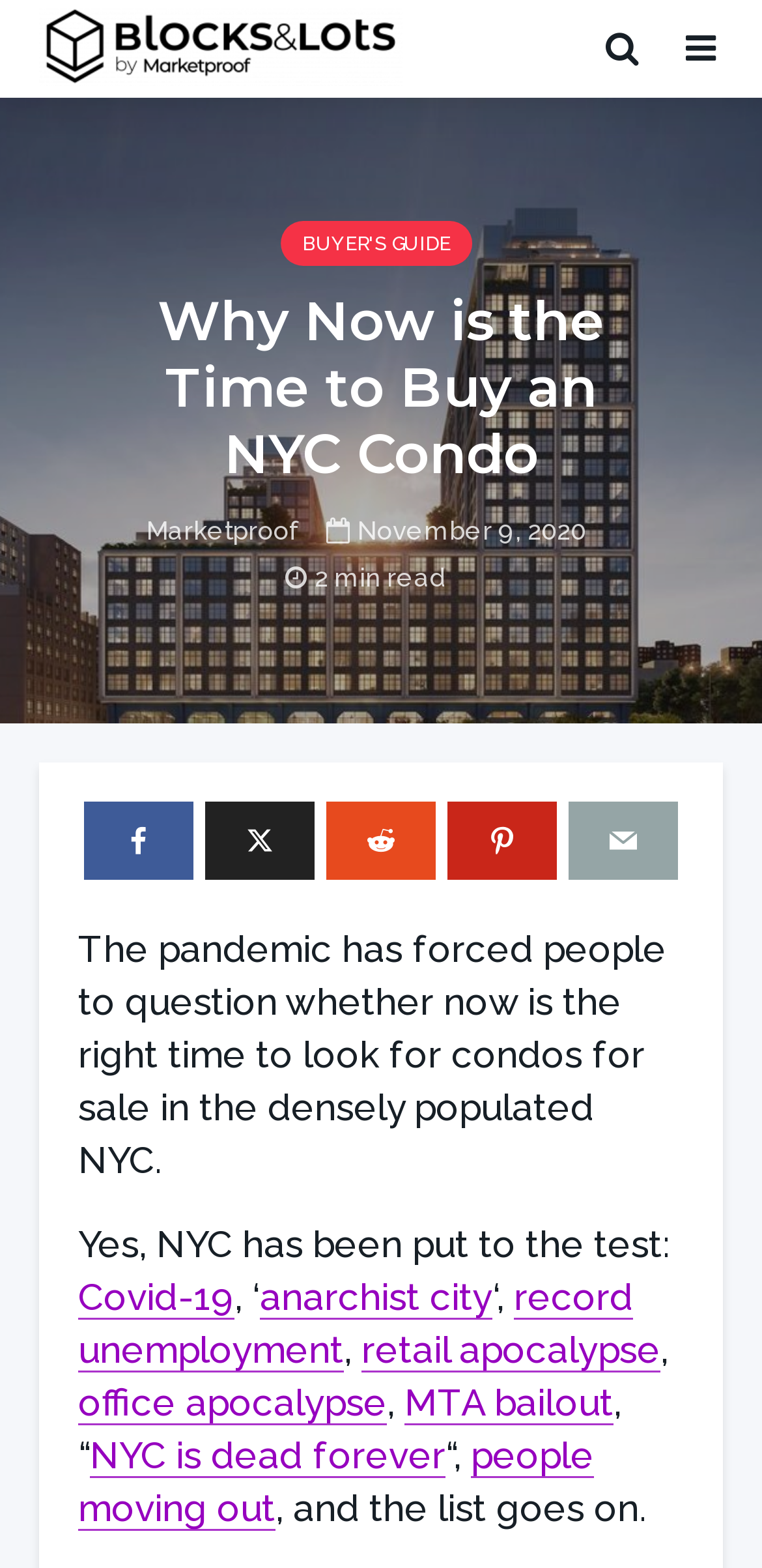Pinpoint the bounding box coordinates of the area that must be clicked to complete this instruction: "Read the BUYER'S GUIDE".

[0.368, 0.141, 0.619, 0.17]